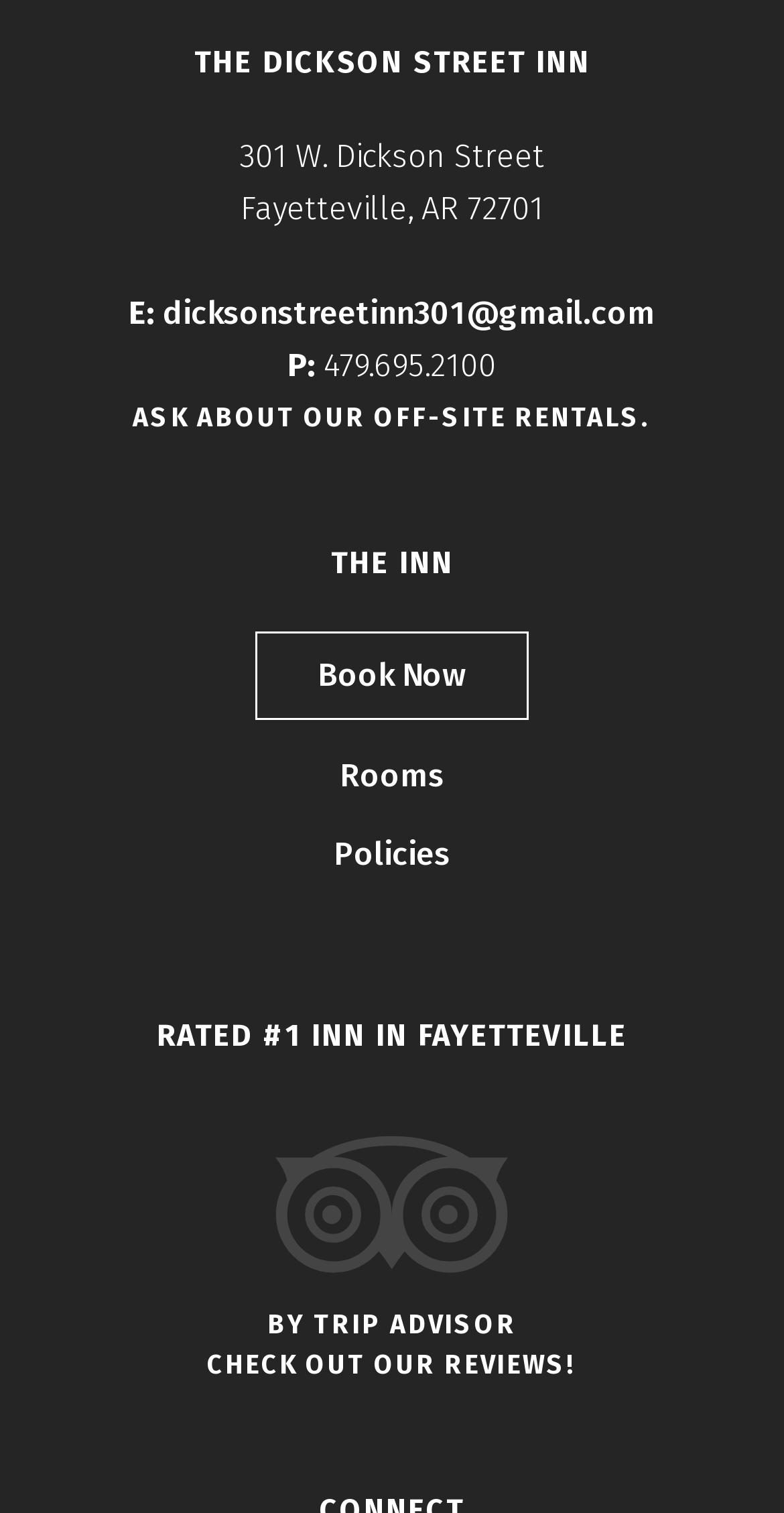Give a one-word or short-phrase answer to the following question: 
What is the rating of the Dickson Street Inn?

#1